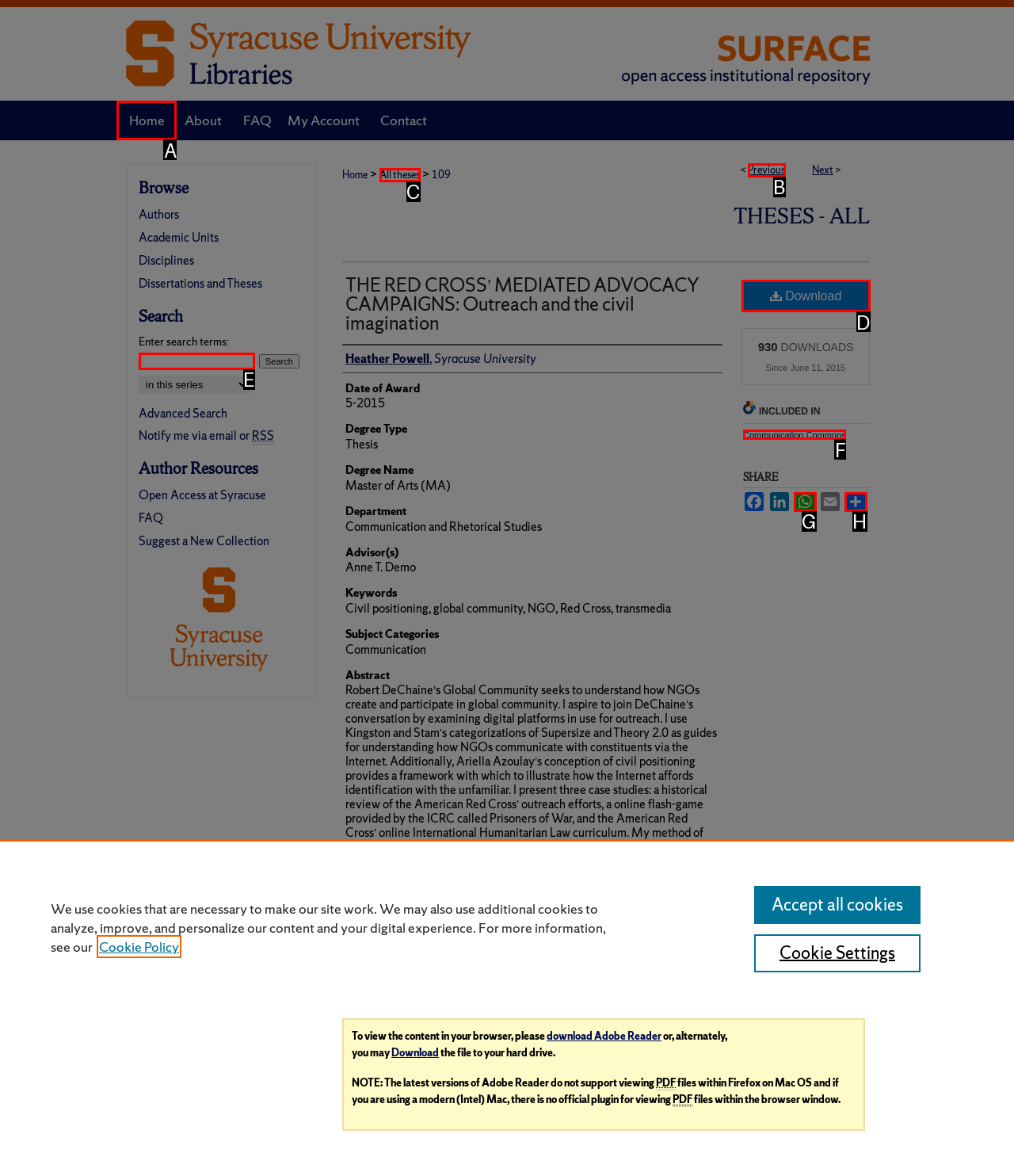To complete the task: Go to the 'Home' page, which option should I click? Answer with the appropriate letter from the provided choices.

A